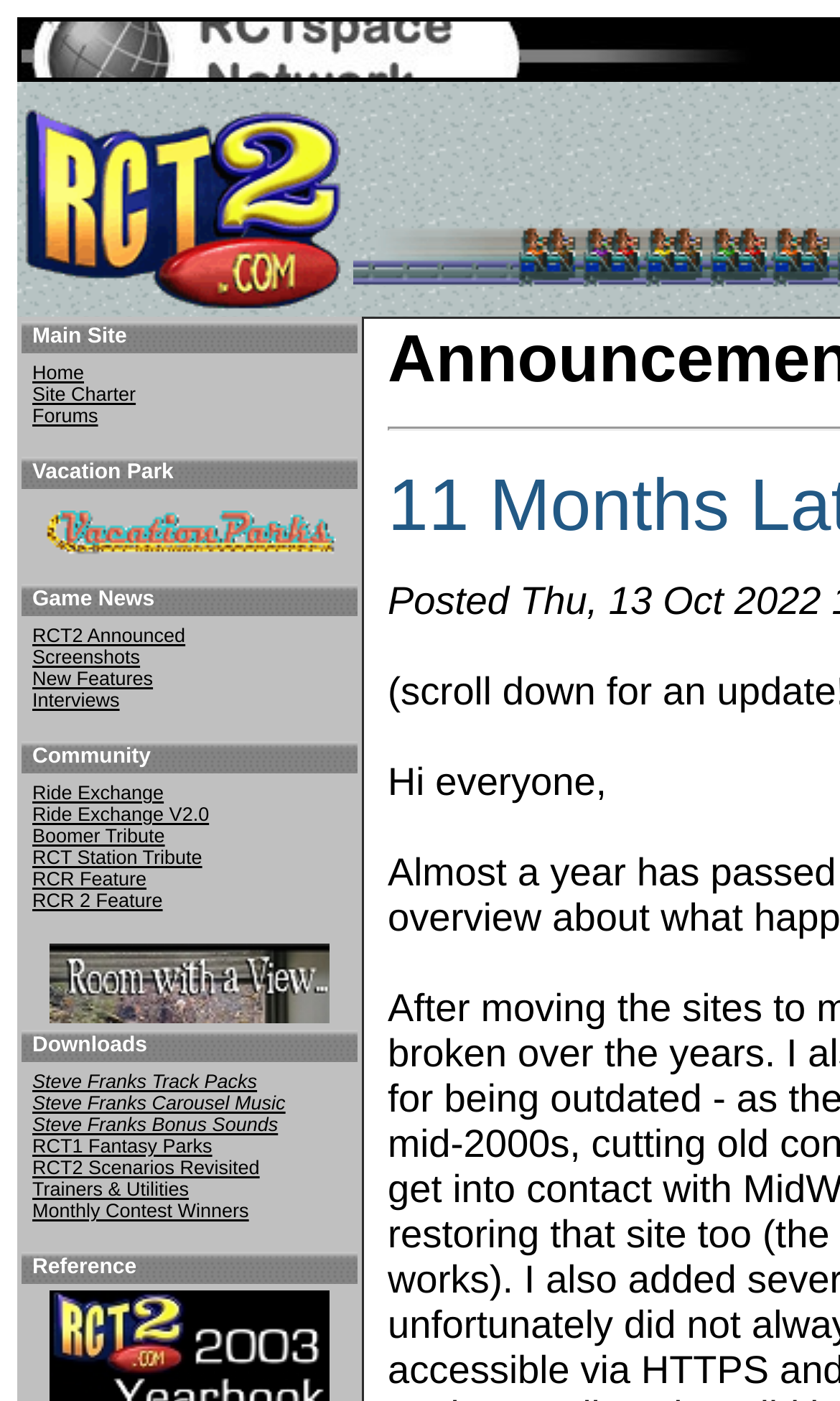Identify the main heading of the webpage and provide its text content.

Announcements from the forums